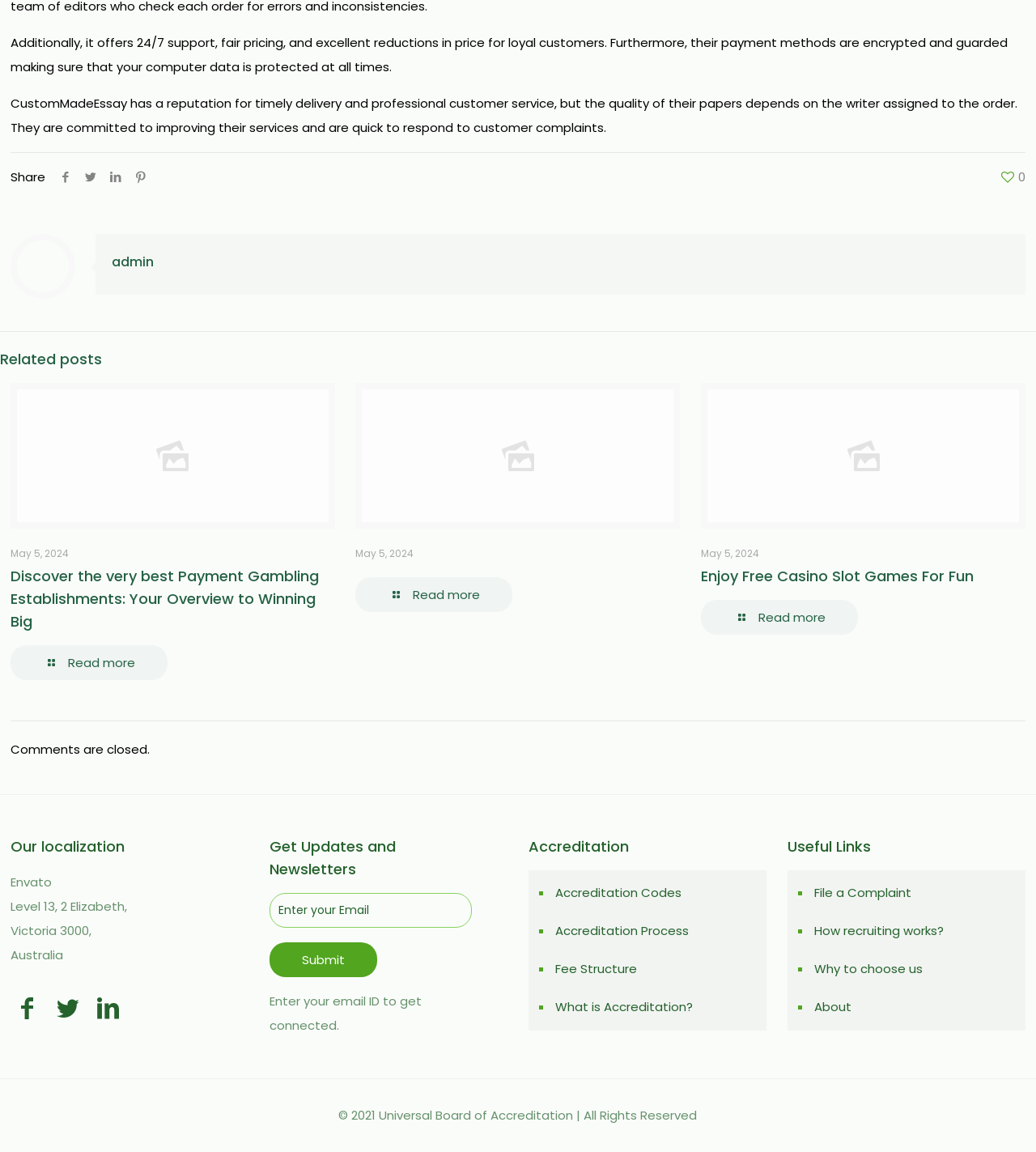Identify the bounding box for the described UI element. Provide the coordinates in (top-left x, top-left y, bottom-right x, bottom-right y) format with values ranging from 0 to 1: Privacy Policy

None